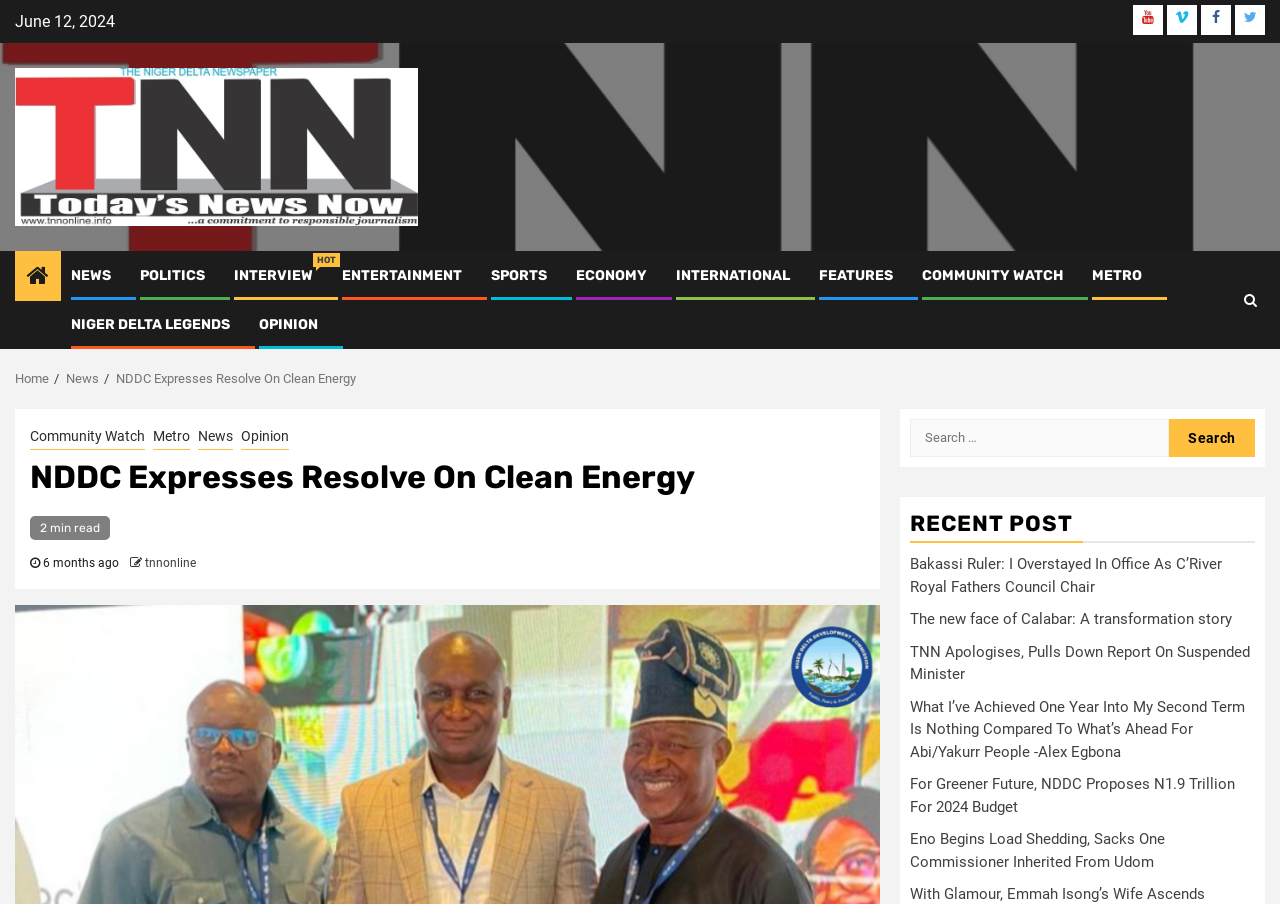Please find the bounding box coordinates for the clickable element needed to perform this instruction: "Go to NDDC Expresses Resolve On Clean Energy page".

[0.091, 0.411, 0.278, 0.427]